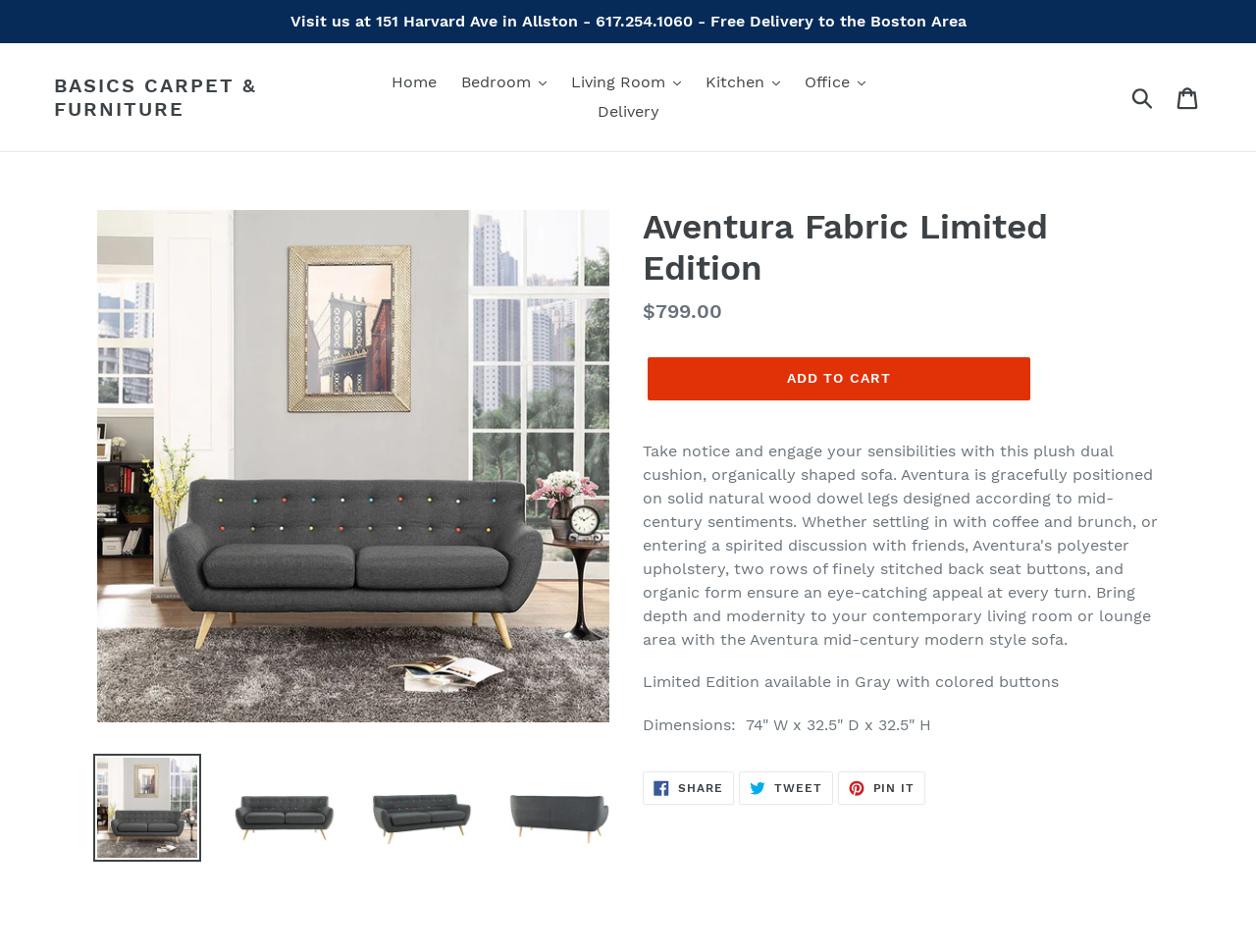Determine the bounding box coordinates for the clickable element required to fulfill the instruction: "Search for products". Provide the coordinates as four float numbers between 0 and 1, i.e., [left, top, right, bottom].

[0.906, 0.079, 0.93, 0.125]